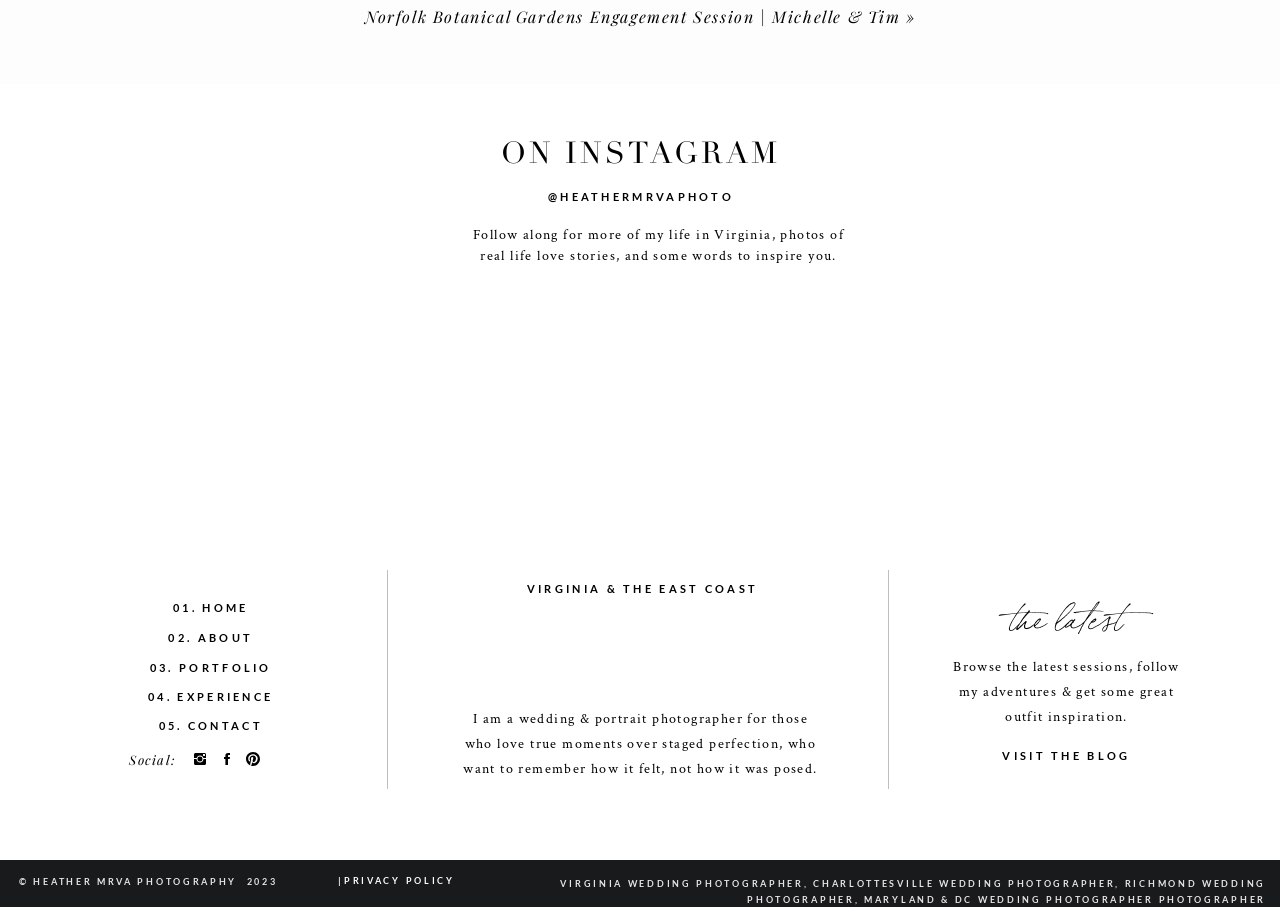Specify the bounding box coordinates of the area to click in order to execute this command: 'Sign up for the Newsletter'. The coordinates should consist of four float numbers ranging from 0 to 1, and should be formatted as [left, top, right, bottom].

None